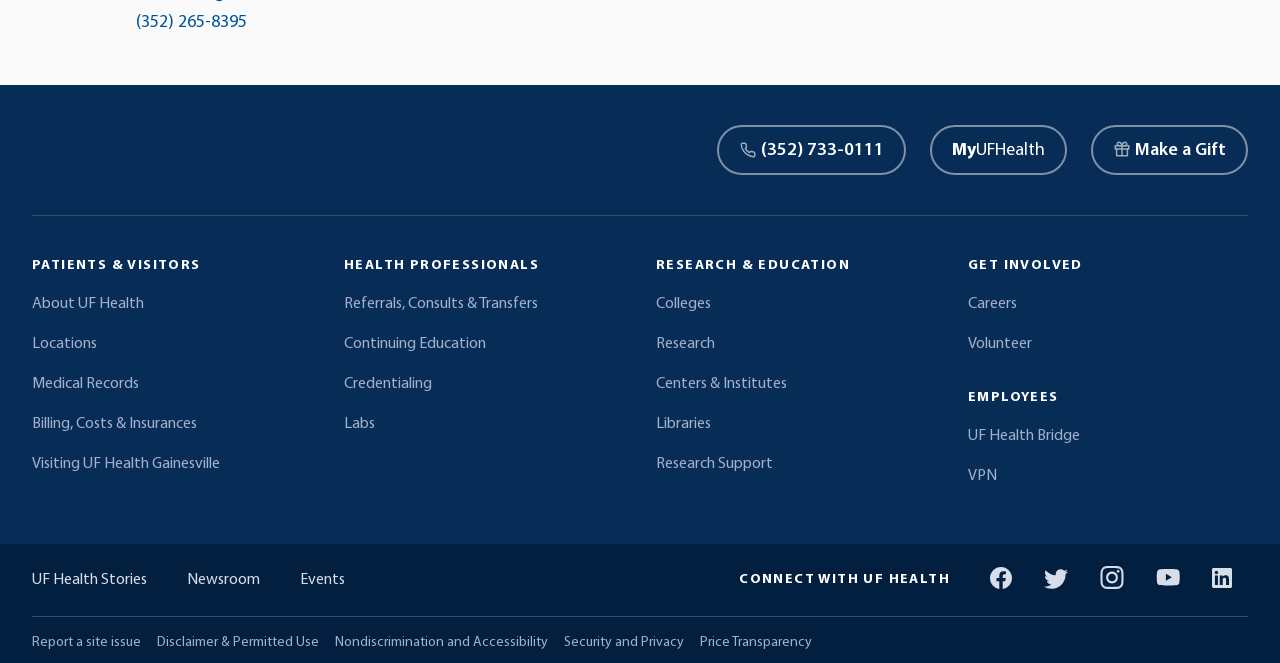Determine the coordinates of the bounding box that should be clicked to complete the instruction: "Learn about patient and visitor information". The coordinates should be represented by four float numbers between 0 and 1: [left, top, right, bottom].

[0.025, 0.385, 0.244, 0.416]